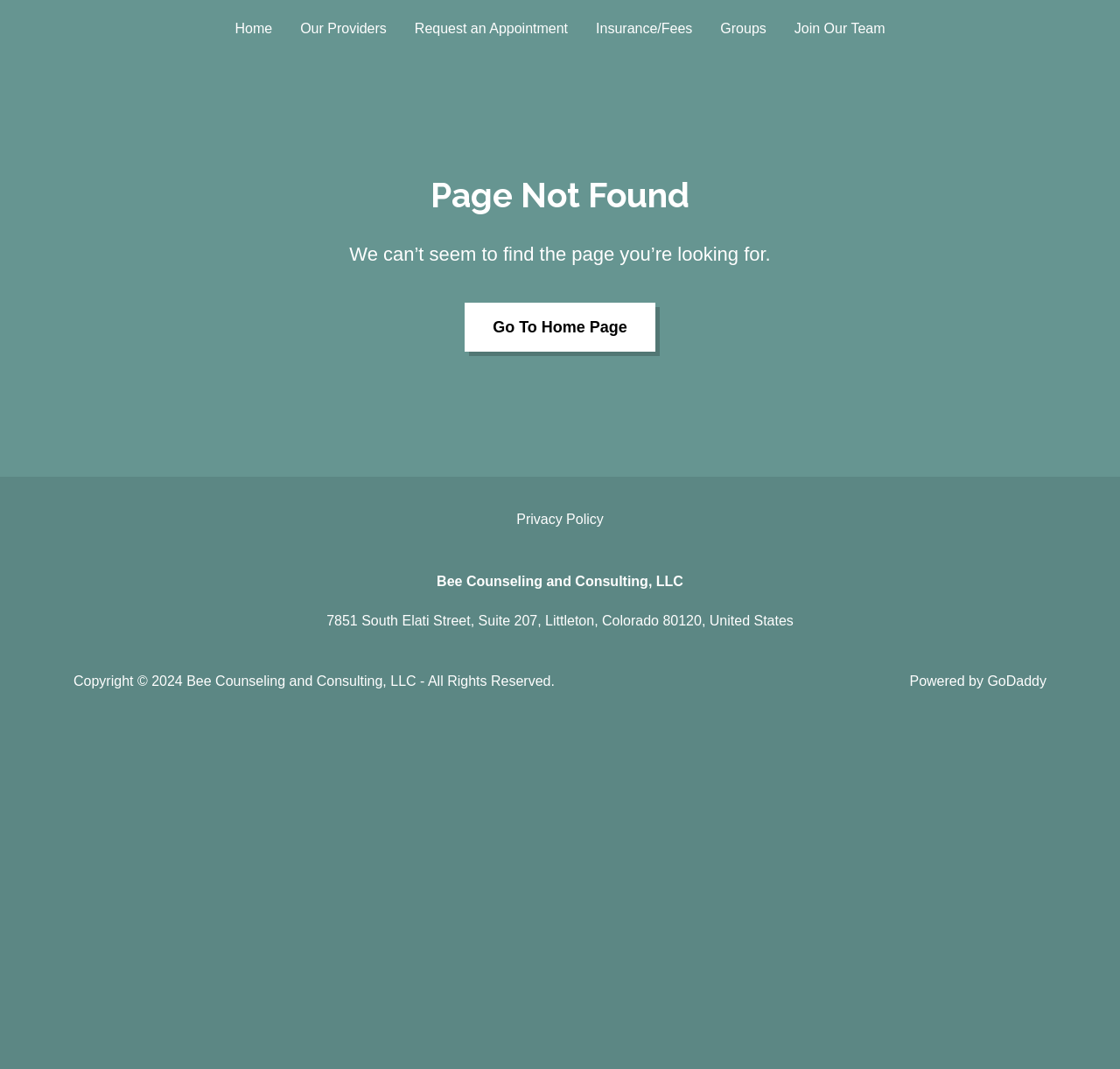Locate the coordinates of the bounding box for the clickable region that fulfills this instruction: "Request an appointment".

[0.365, 0.012, 0.512, 0.04]